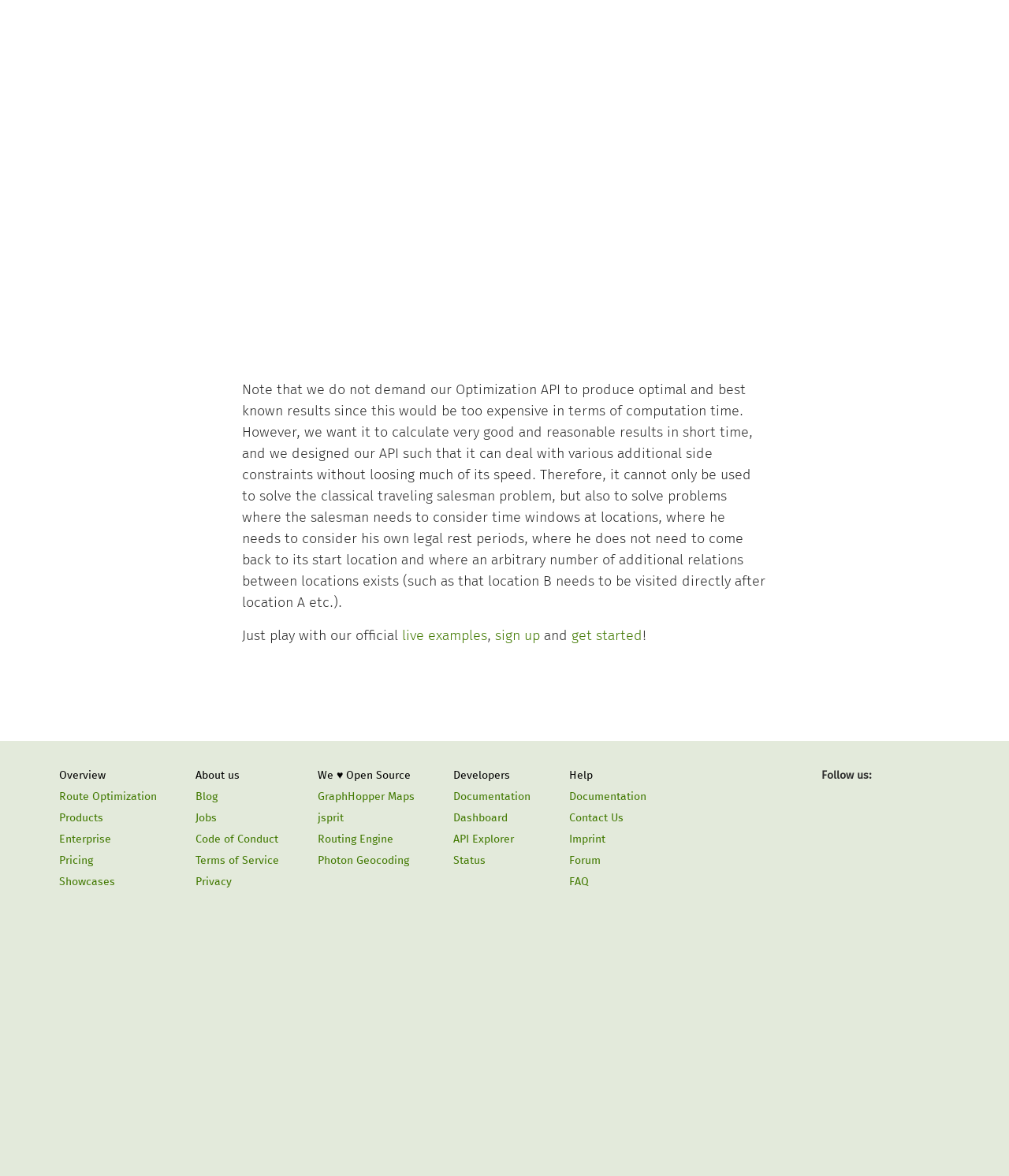Please find the bounding box coordinates of the element that must be clicked to perform the given instruction: "Explore the link to know more about the Rosenberg trial". The coordinates should be four float numbers from 0 to 1, i.e., [left, top, right, bottom].

None